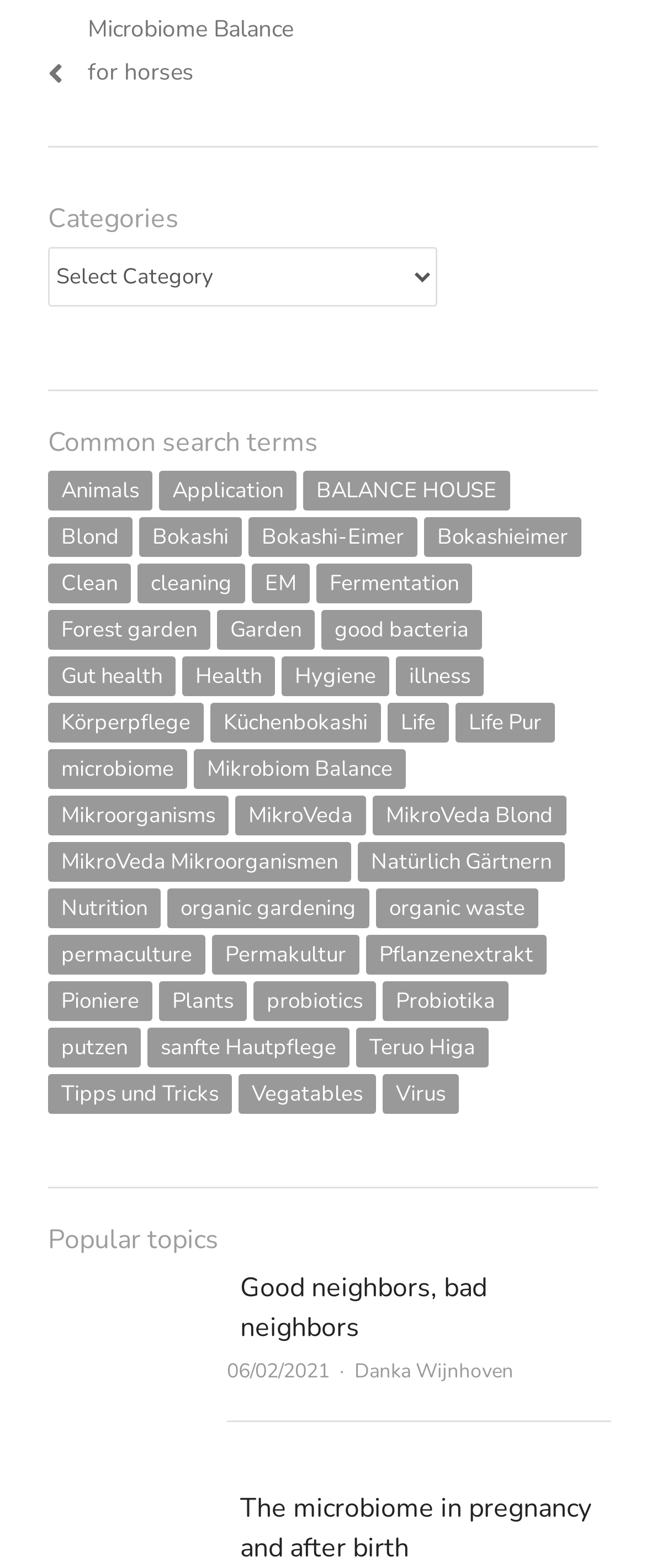Refer to the image and provide an in-depth answer to the question: 
Who is the author of the article?

The author of the article is 'Danka Wijnhoven' which is a link with the text 'Danka Wijnhoven' and has a bounding box coordinate of [0.549, 0.866, 0.795, 0.883].